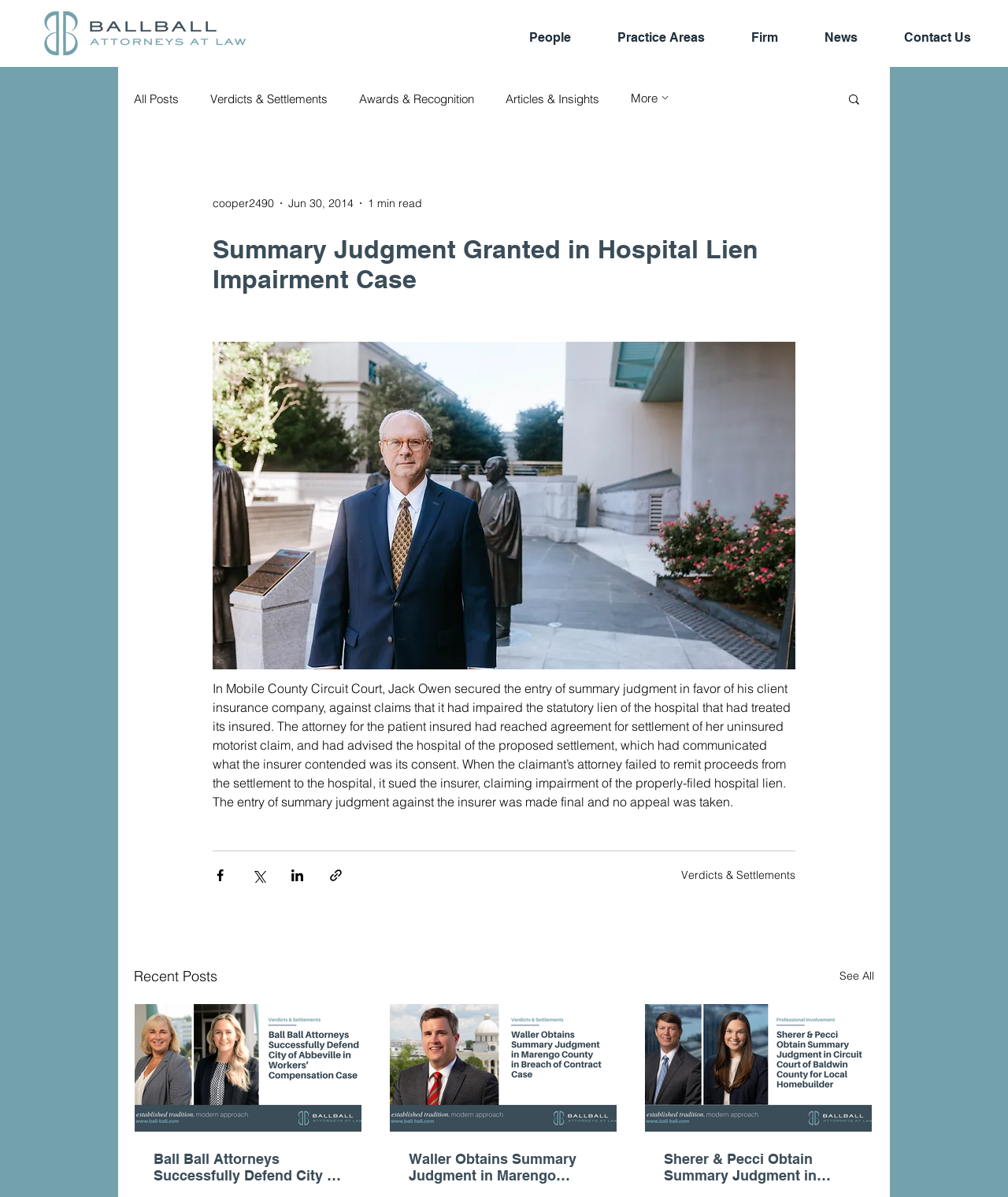What is the title of the article?
Look at the image and respond with a single word or a short phrase.

Summary Judgment Granted in Hospital Lien Impairment Case